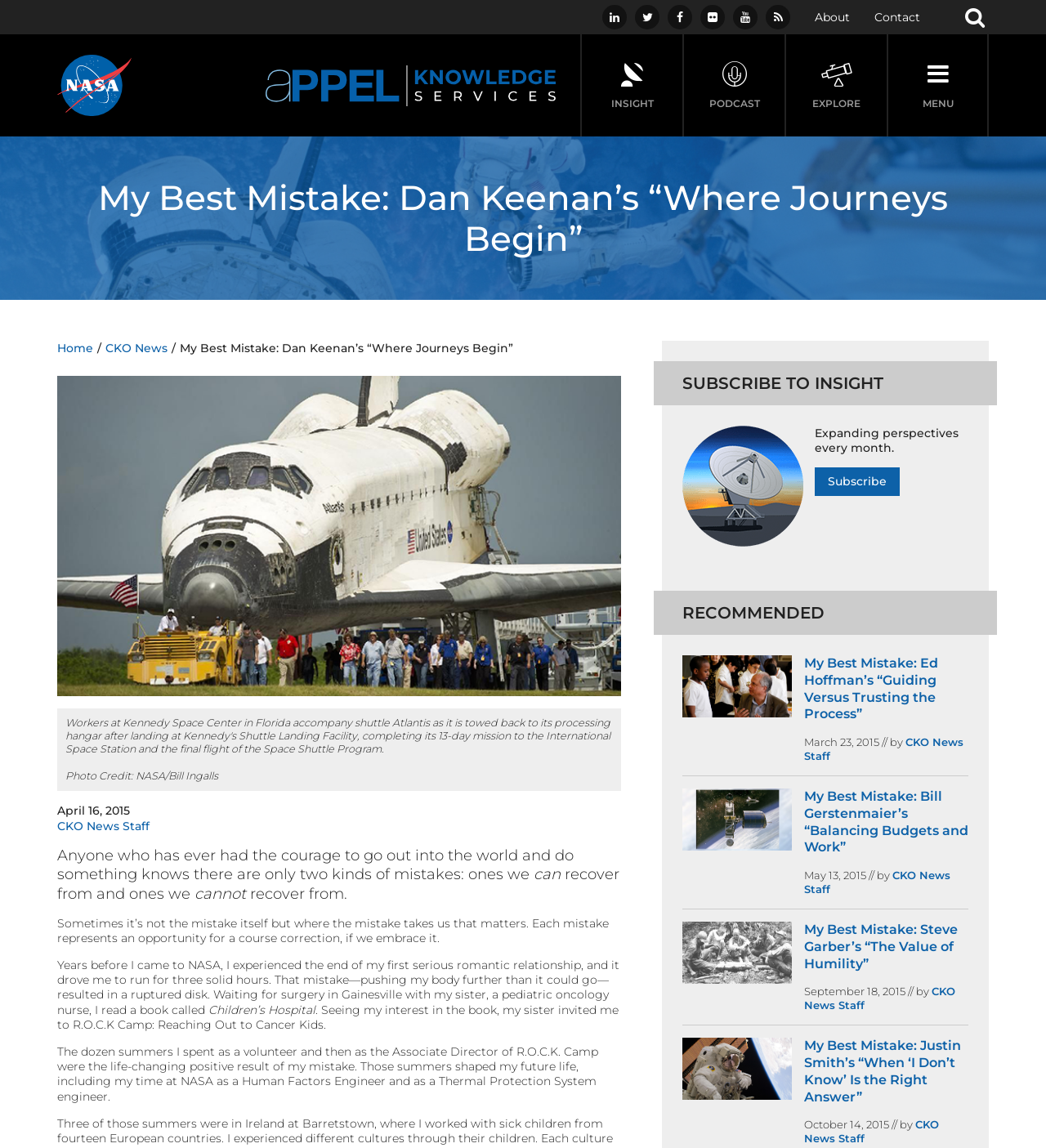Provide an in-depth caption for the elements present on the webpage.

This webpage is about NASA APPEL Knowledge Services, with a focus on sharing stories of mistakes and lessons learned. At the top, there are several social media links to interact with NASA APPEL on LinkedIn, Twitter, Facebook, and more. Below these links, there are navigation links to "About" and "Contact" pages.

The main content of the page is divided into two sections. On the left, there is a header with the title "My Best Mistake: Dan Keenan’s “Where Journeys Begin”" and a photo of Dan Keenan. Below the header, there is a brief introduction to the story, followed by a longer text describing Dan Keenan's experience and the lessons he learned from his mistakes.

On the right side of the page, there are several sections. The first section is titled "SUBSCRIBE TO INSIGHT" and has a link to subscribe. Below this section, there is a "RECOMMENDED" section with three articles, each with a title, a brief summary, and a "View Article" link. Each article also has a photo and a publication date.

The articles in the "RECOMMENDED" section are about different individuals sharing their stories of mistakes and lessons learned. The first article is about Dr. Ed Hoffman, the second is about Bill Gerstenmaier, and the third is about Steve Garber. Each article has a brief summary and a link to view the full article.

Overall, the webpage has a clean and organized layout, with a focus on sharing stories and lessons learned from mistakes.